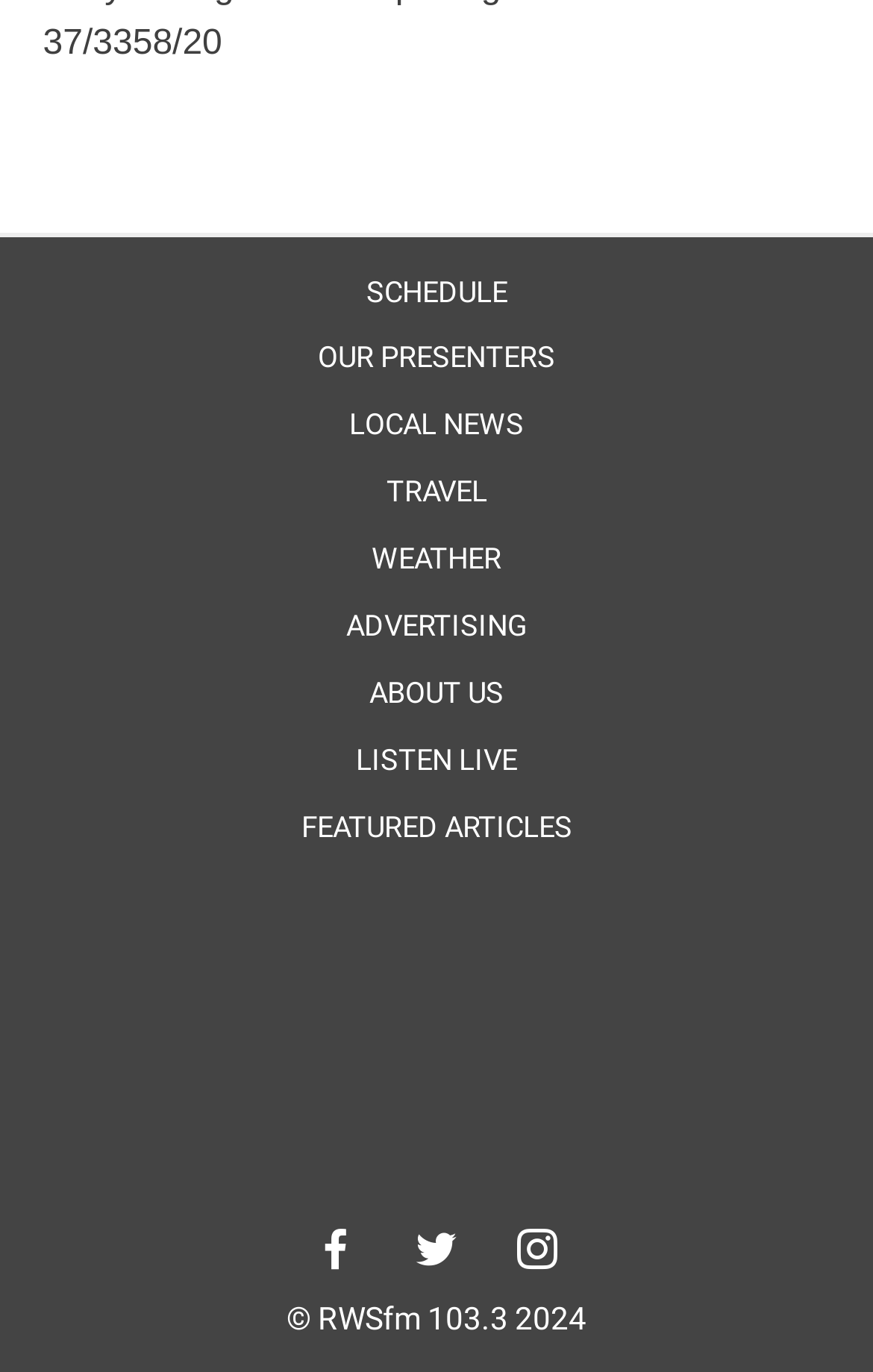Find the bounding box coordinates for the HTML element specified by: "About Us".

[0.39, 0.486, 0.61, 0.524]